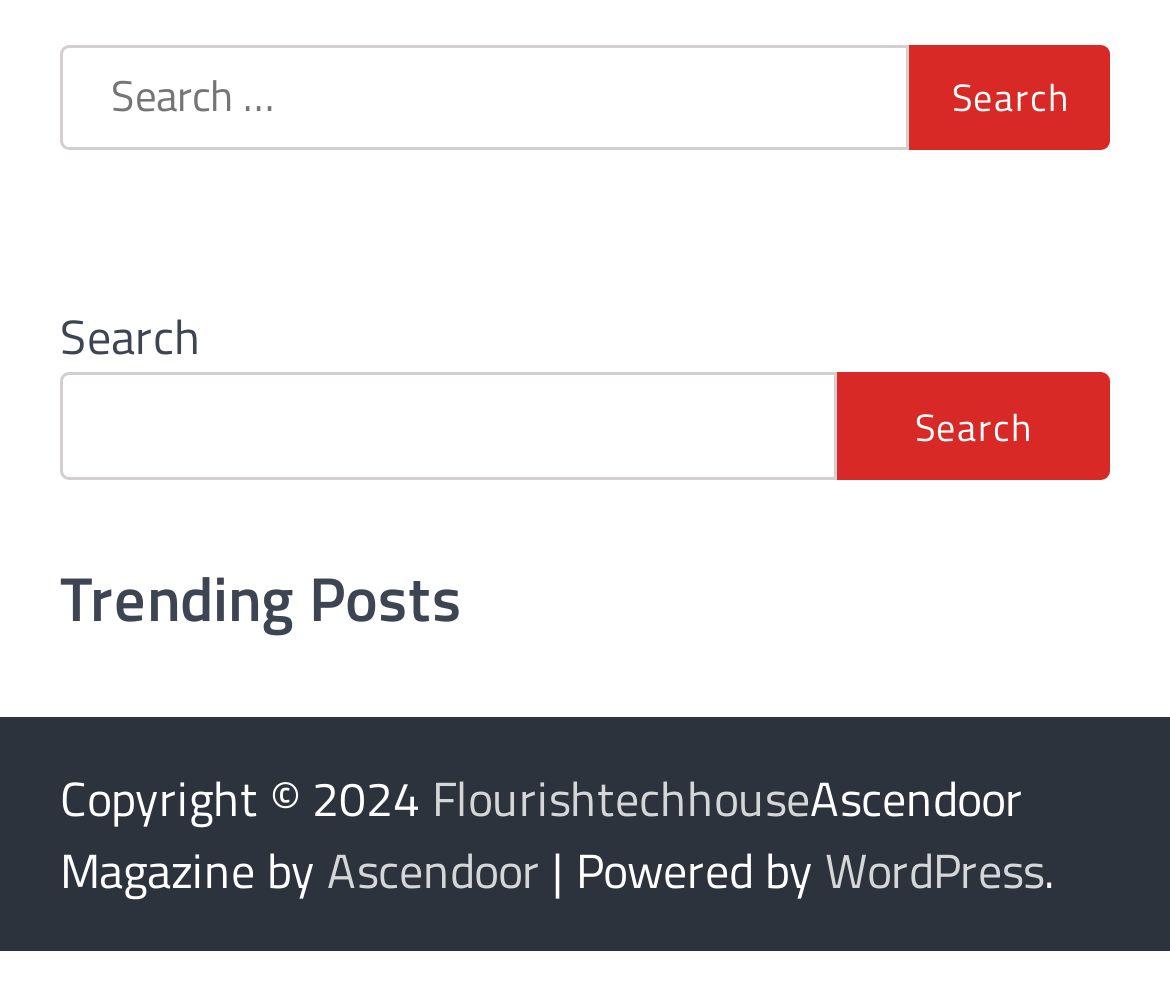Using the description: "Ascendoor", determine the UI element's bounding box coordinates. Ensure the coordinates are in the format of four float numbers between 0 and 1, i.e., [left, top, right, bottom].

[0.279, 0.838, 0.462, 0.91]